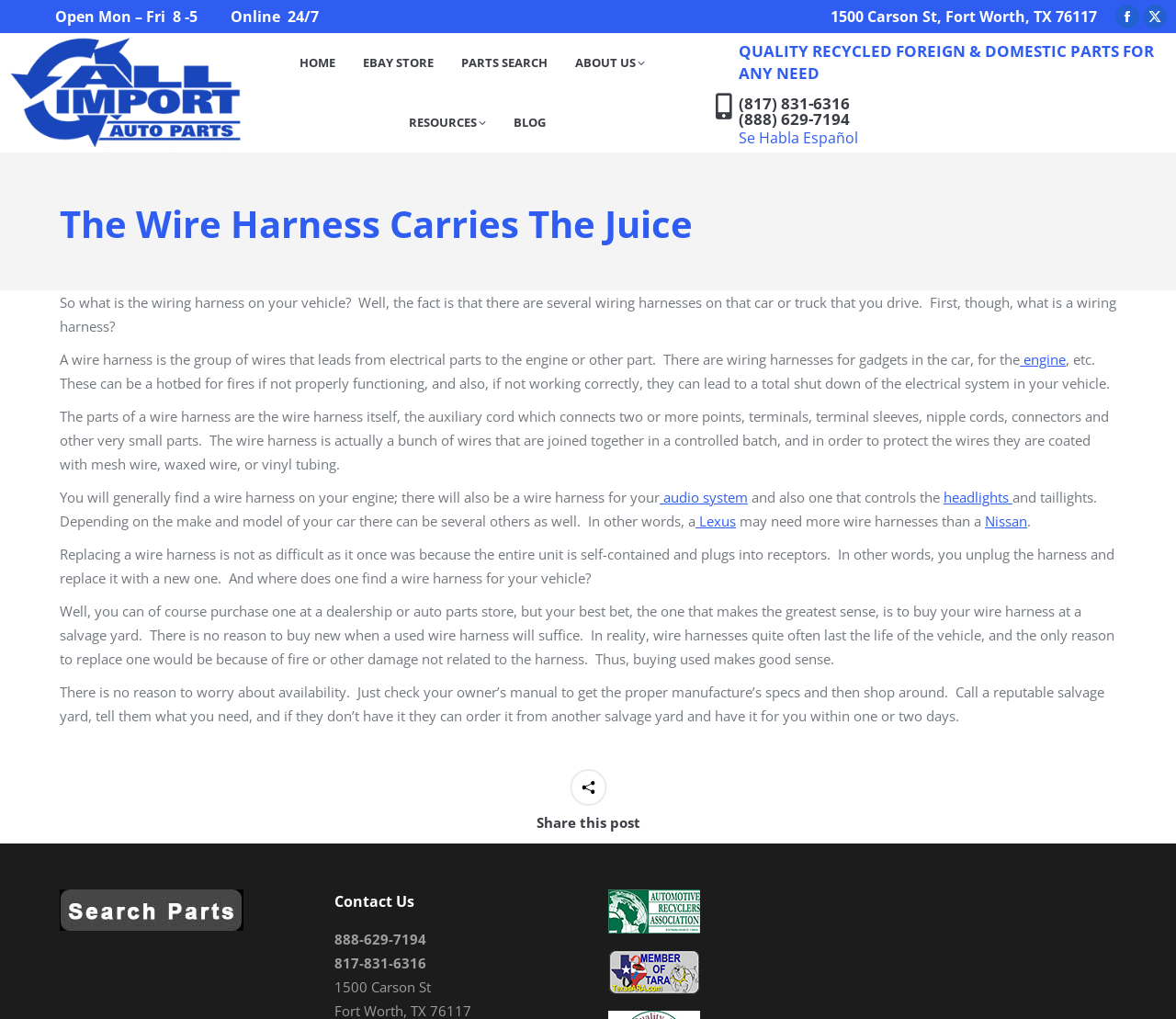Find the bounding box coordinates of the clickable area that will achieve the following instruction: "Download the app".

None